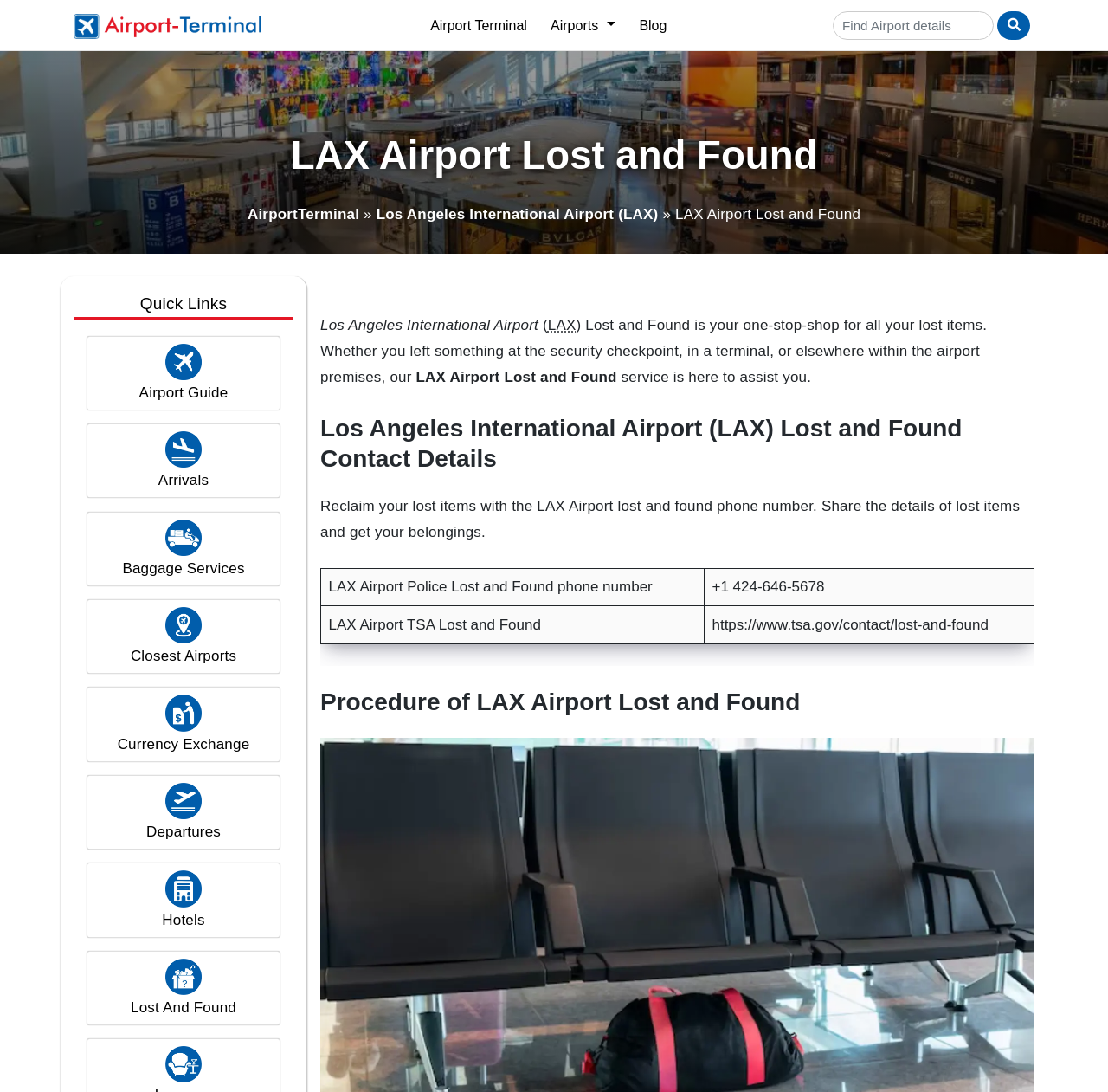Give a one-word or one-phrase response to the question:
What is the purpose of LAX Airport Lost and Found?

To assist in reclaiming lost items